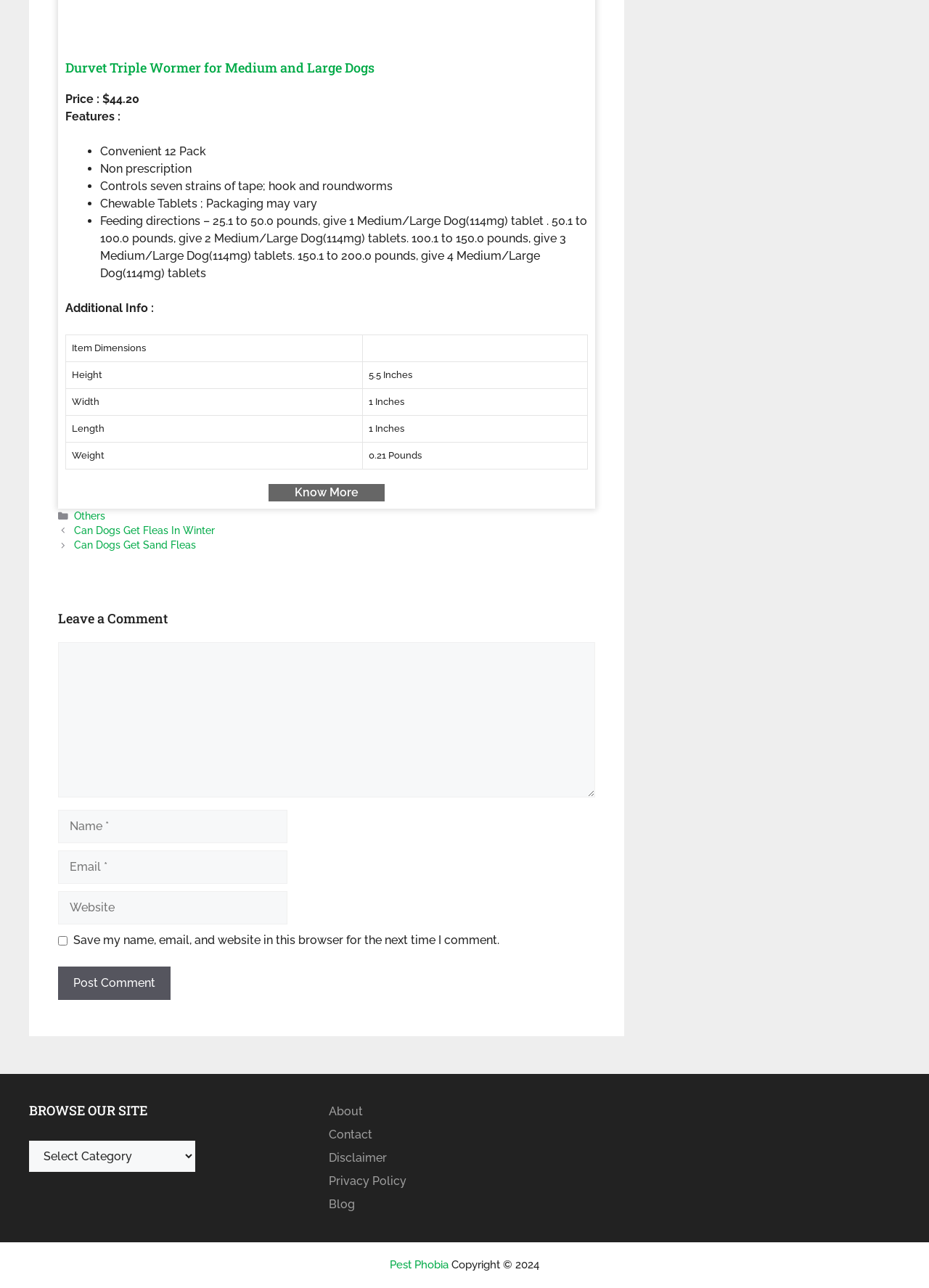Pinpoint the bounding box coordinates of the element to be clicked to execute the instruction: "Visit the 'FANTASTIC FEDERER AND ROARING BACK RAFA' post".

None